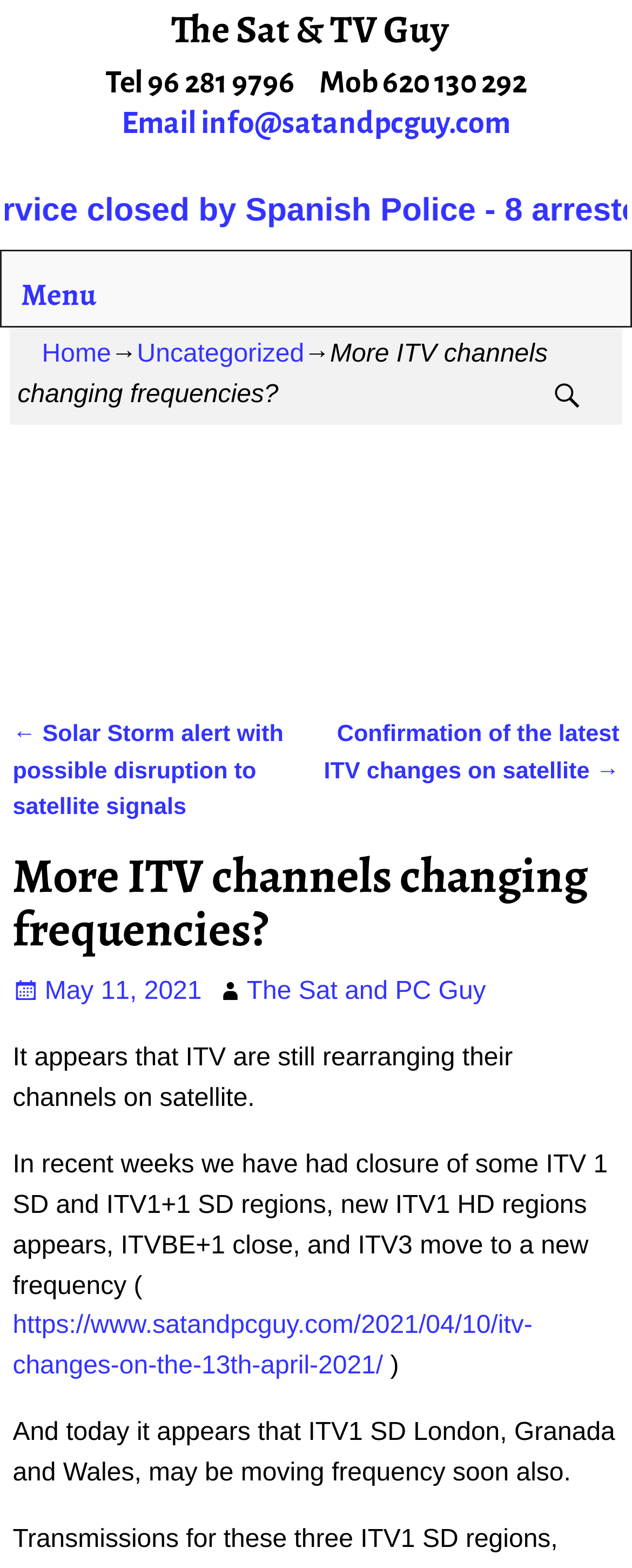What is the date of the post?
Please respond to the question with a detailed and well-explained answer.

I found the date of the post by looking at the link element with the text '\uf307May 11, 2021'.